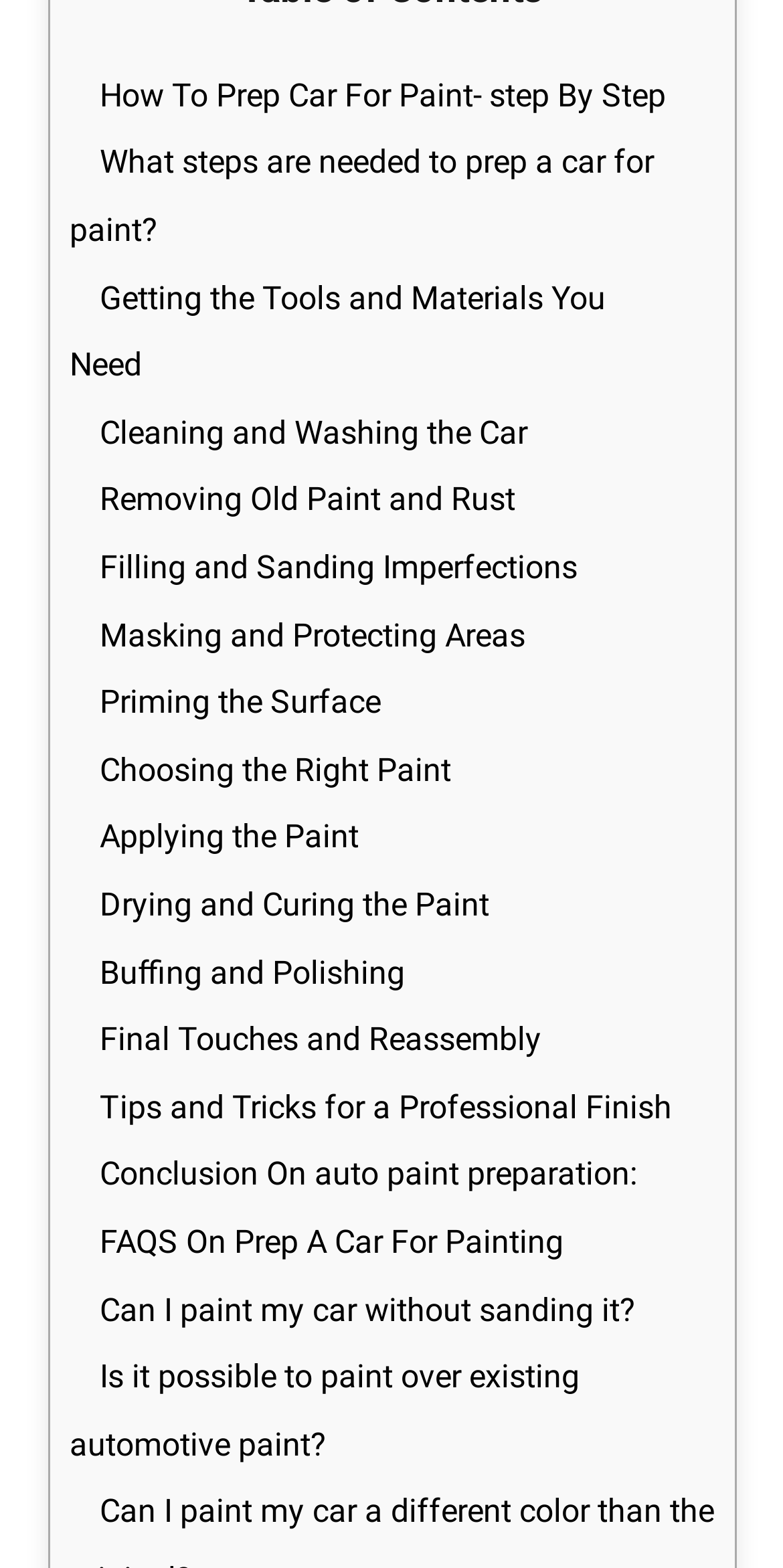Show the bounding box coordinates for the HTML element described as: "Cleaning and Washing the Car".

[0.088, 0.244, 0.712, 0.307]